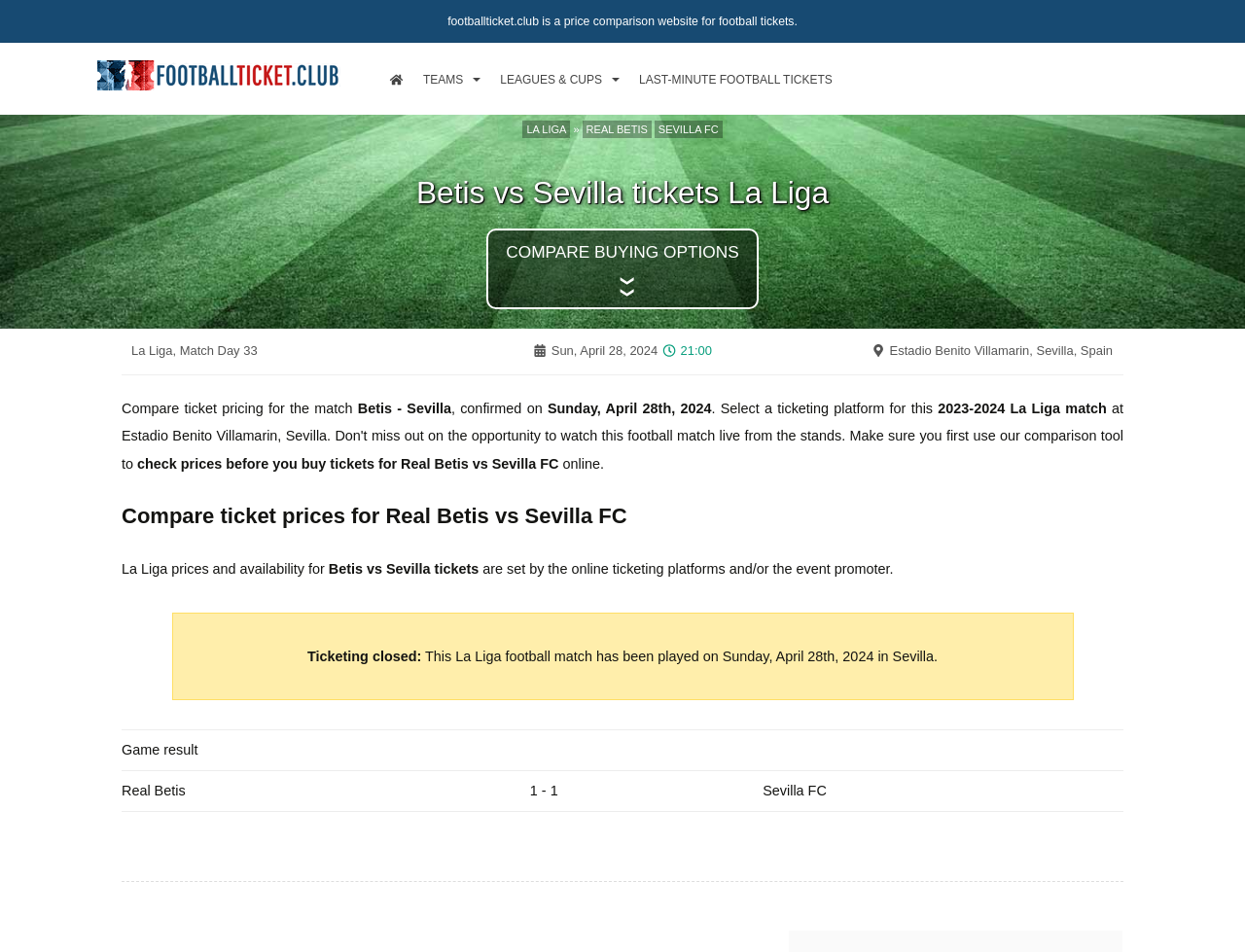Locate the bounding box of the UI element defined by this description: "Super League tickets (England)". The coordinates should be given as four float numbers between 0 and 1, formatted as [left, top, right, bottom].

[0.501, 0.163, 0.658, 0.225]